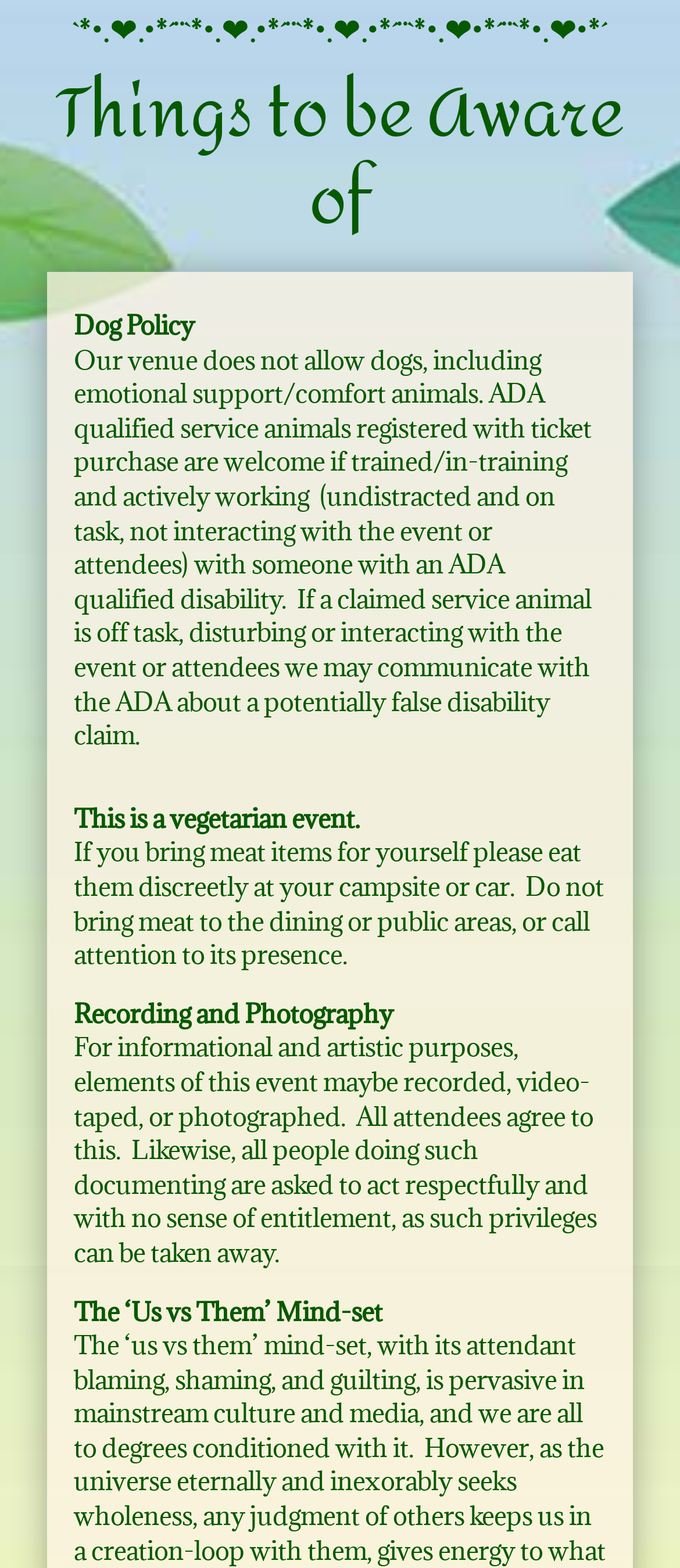Determine the title of the webpage and give its text content.

Things to be Aware of